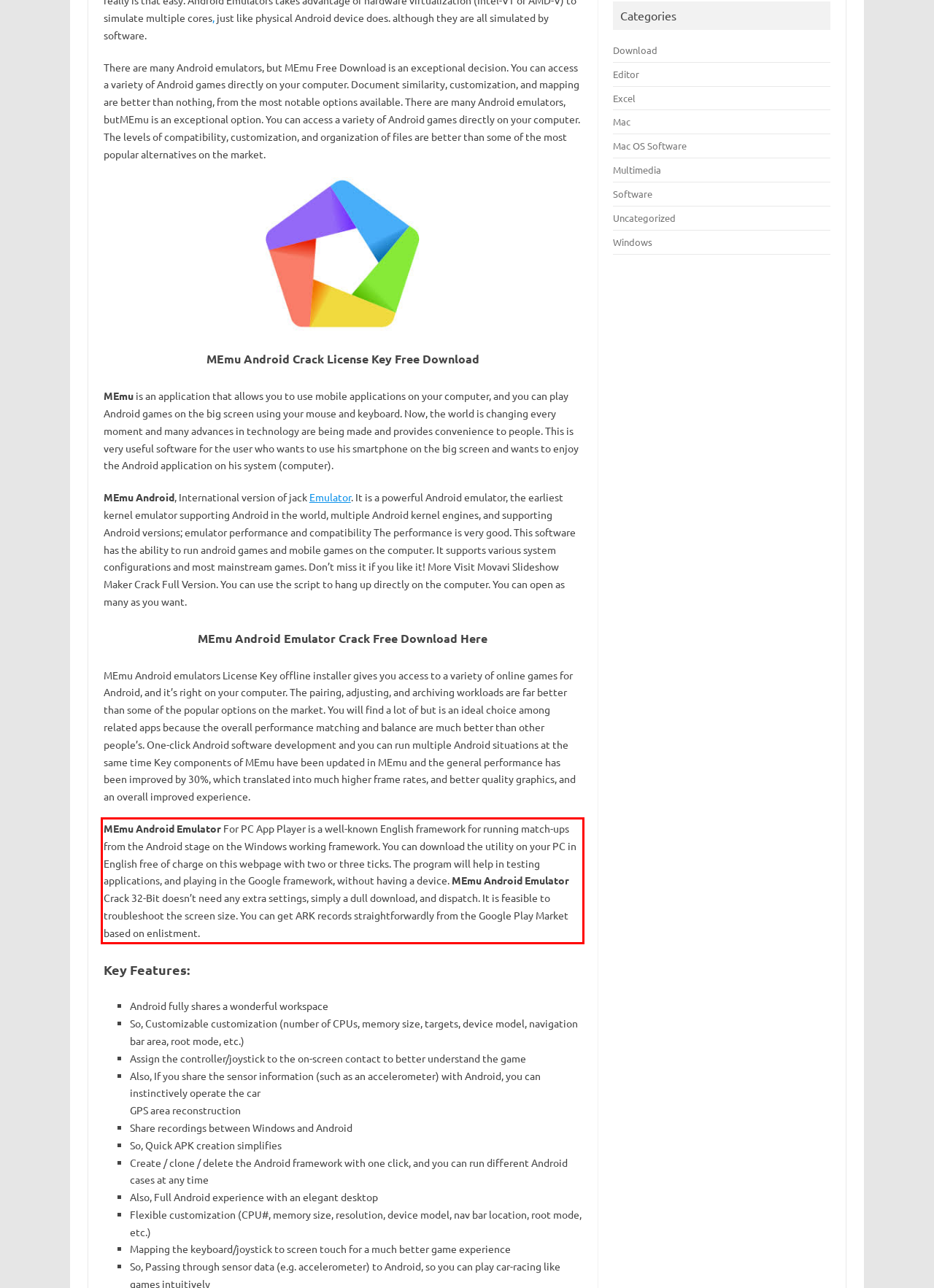Please identify and extract the text content from the UI element encased in a red bounding box on the provided webpage screenshot.

MEmu Android Emulator For PC App Player is a well-known English framework for running match-ups from the Android stage on the Windows working framework. You can download the utility on your PC in English free of charge on this webpage with two or three ticks. The program will help in testing applications, and playing in the Google framework, without having a device. MEmu Android Emulator Crack 32-Bit doesn’t need any extra settings, simply a dull download, and dispatch. It is feasible to troubleshoot the screen size. You can get ARK records straightforwardly from the Google Play Market based on enlistment.